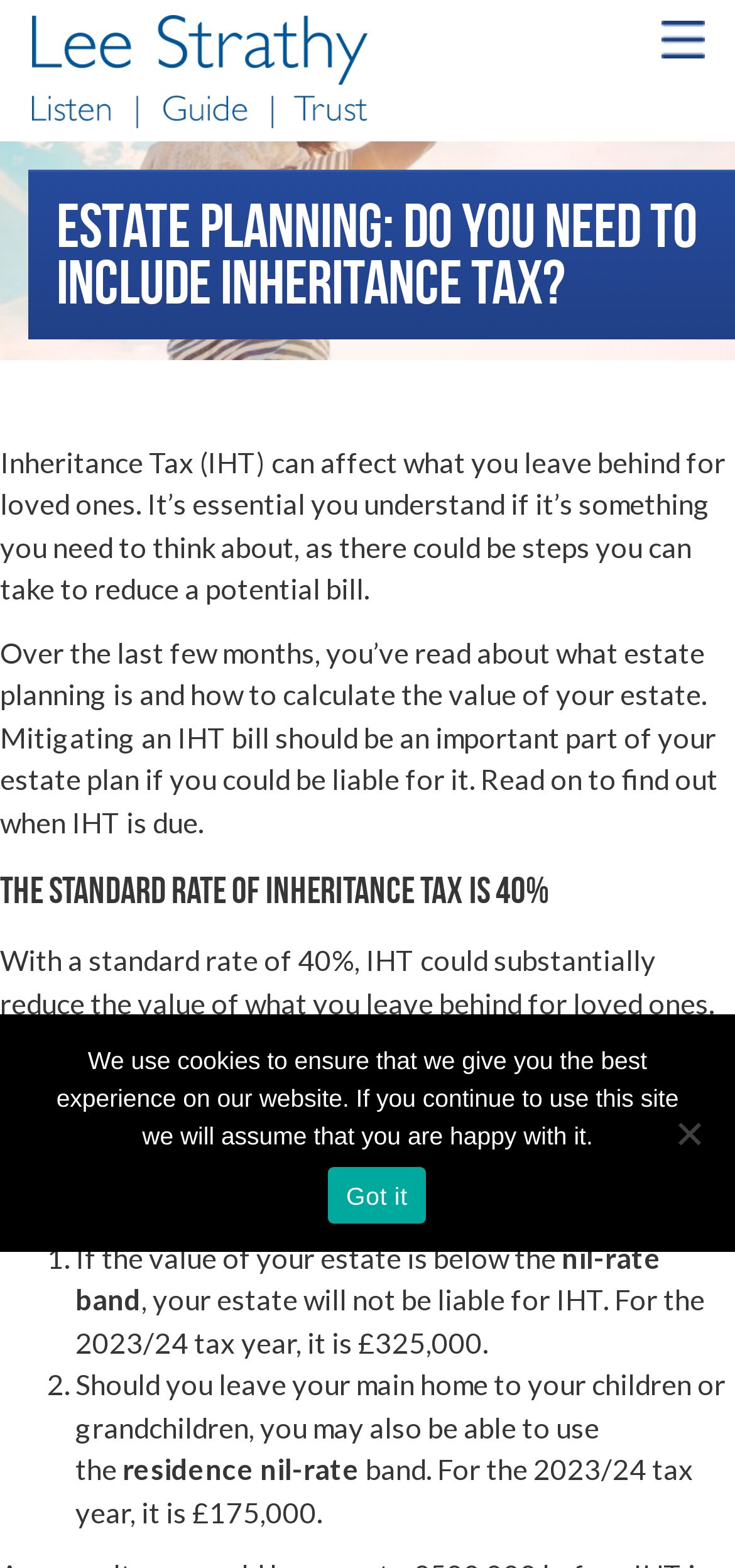Determine the bounding box coordinates for the UI element described. Format the coordinates as (top-left x, top-left y, bottom-right x, bottom-right y) and ensure all values are between 0 and 1. Element description: title="Show Menu"

[0.899, 0.011, 0.958, 0.033]